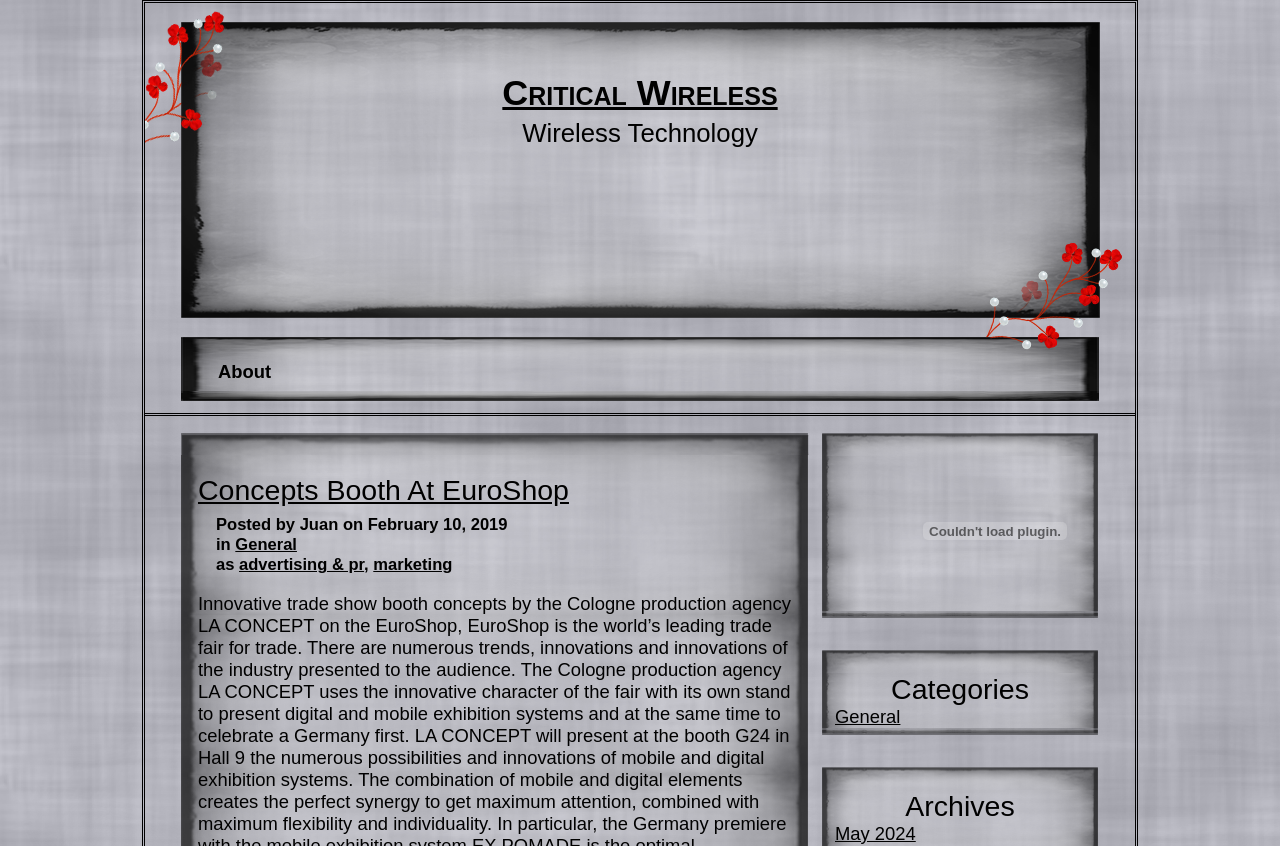Respond with a single word or phrase:
What is the category of the post?

General